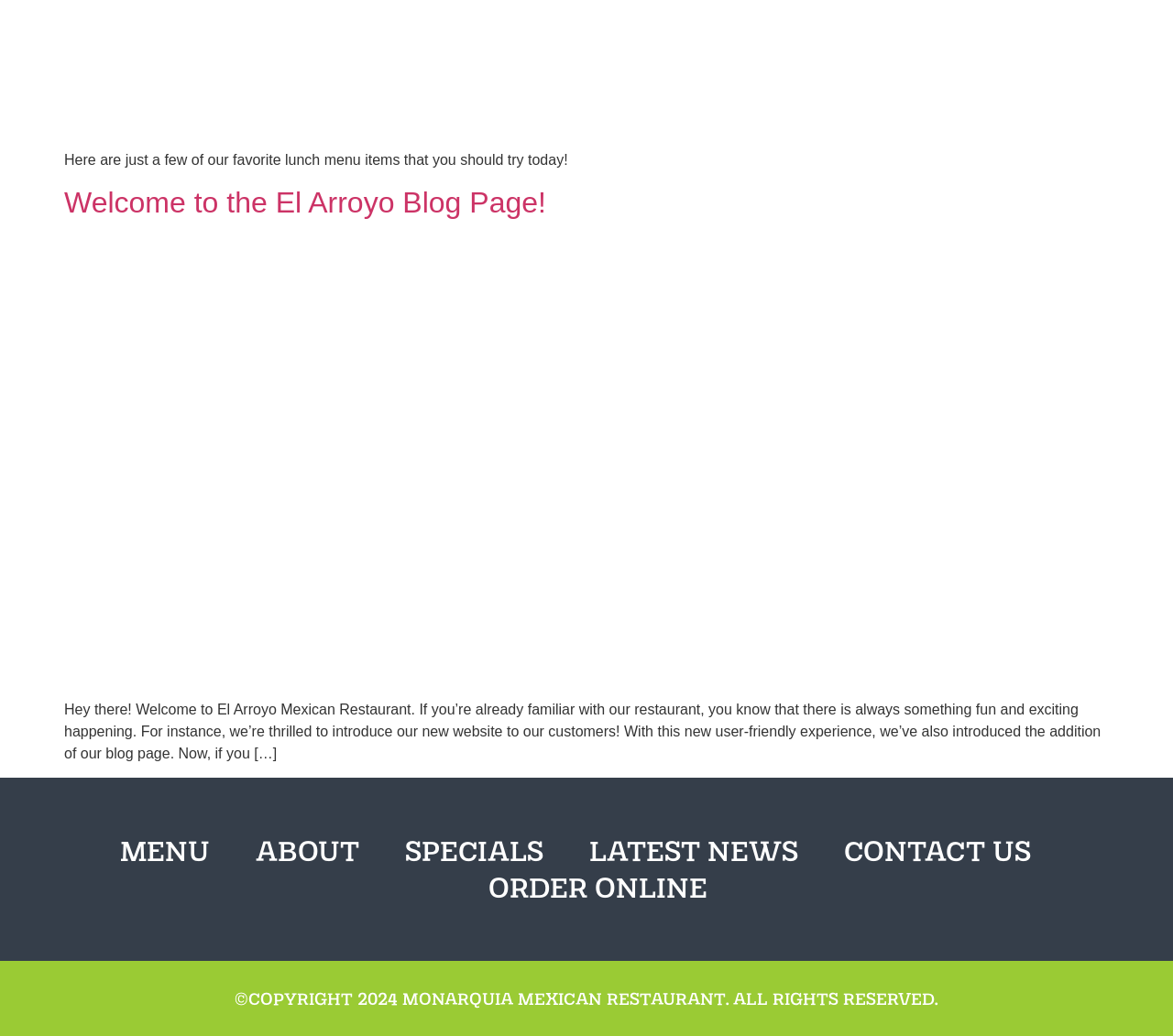Respond to the question below with a single word or phrase:
How many menu items are mentioned?

One